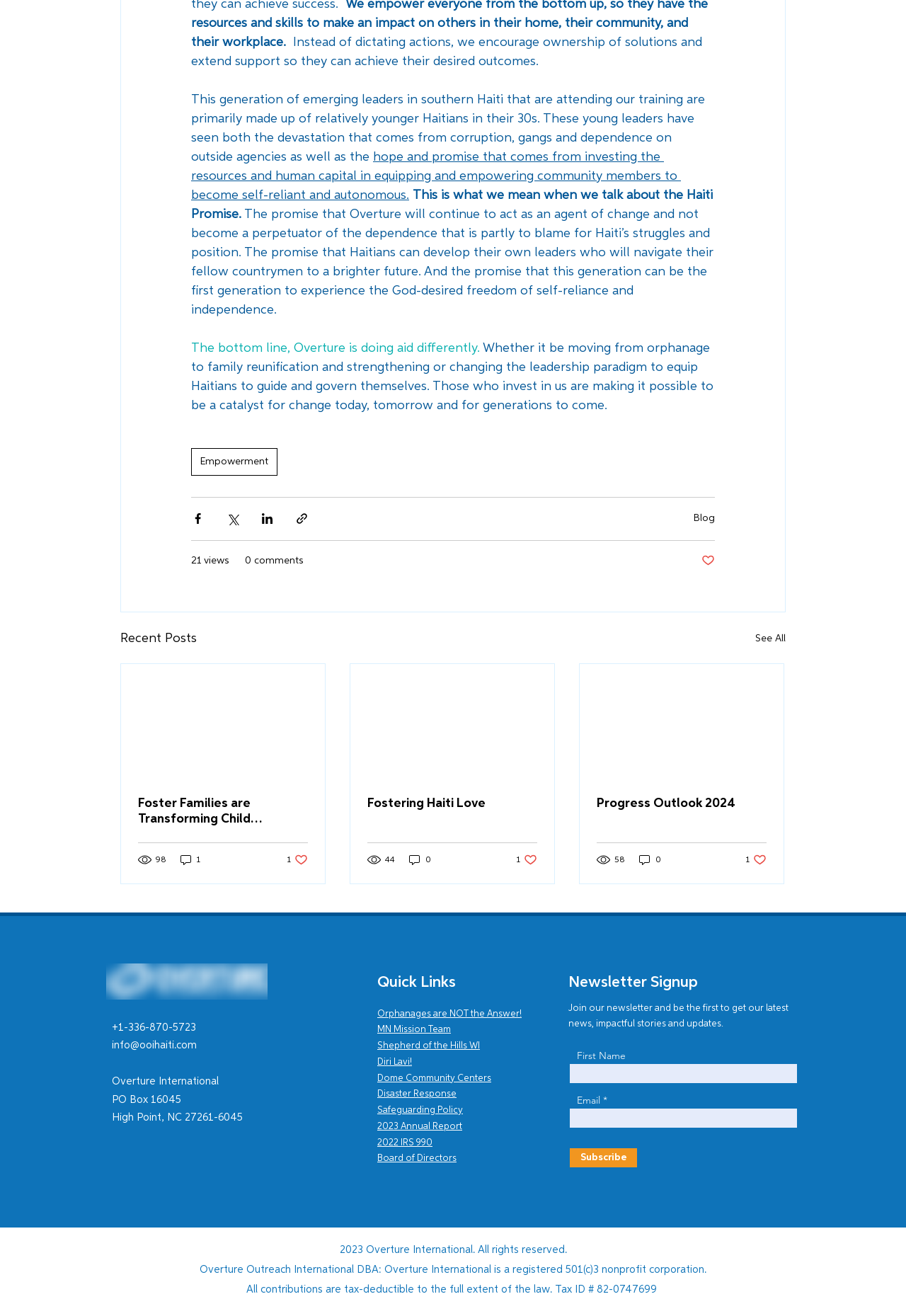Determine the bounding box coordinates of the clickable area required to perform the following instruction: "Read the 'Foster Families are Transforming Child Protection in Haiti' article". The coordinates should be represented as four float numbers between 0 and 1: [left, top, right, bottom].

[0.152, 0.604, 0.34, 0.628]